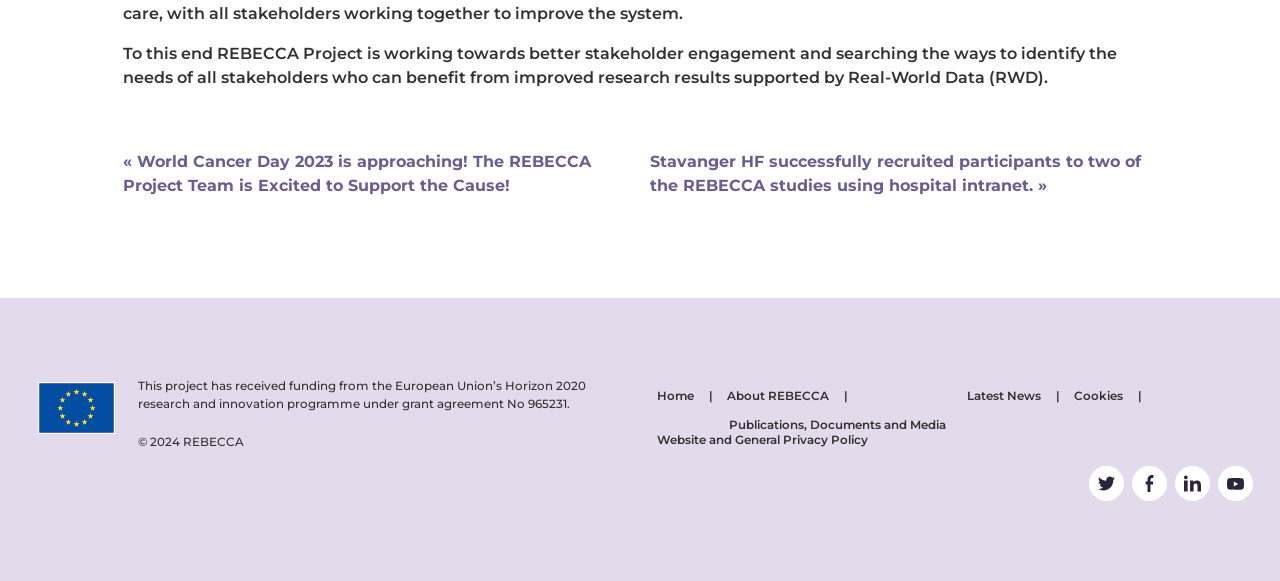Refer to the image and provide an in-depth answer to the question:
What is the theme of the webpage?

The theme of the webpage can be inferred from the text 'World Cancer Day 2023 is approaching! The REBECCA Project Team is Excited to Support the Cause!' which suggests that the webpage is related to cancer research and awareness.